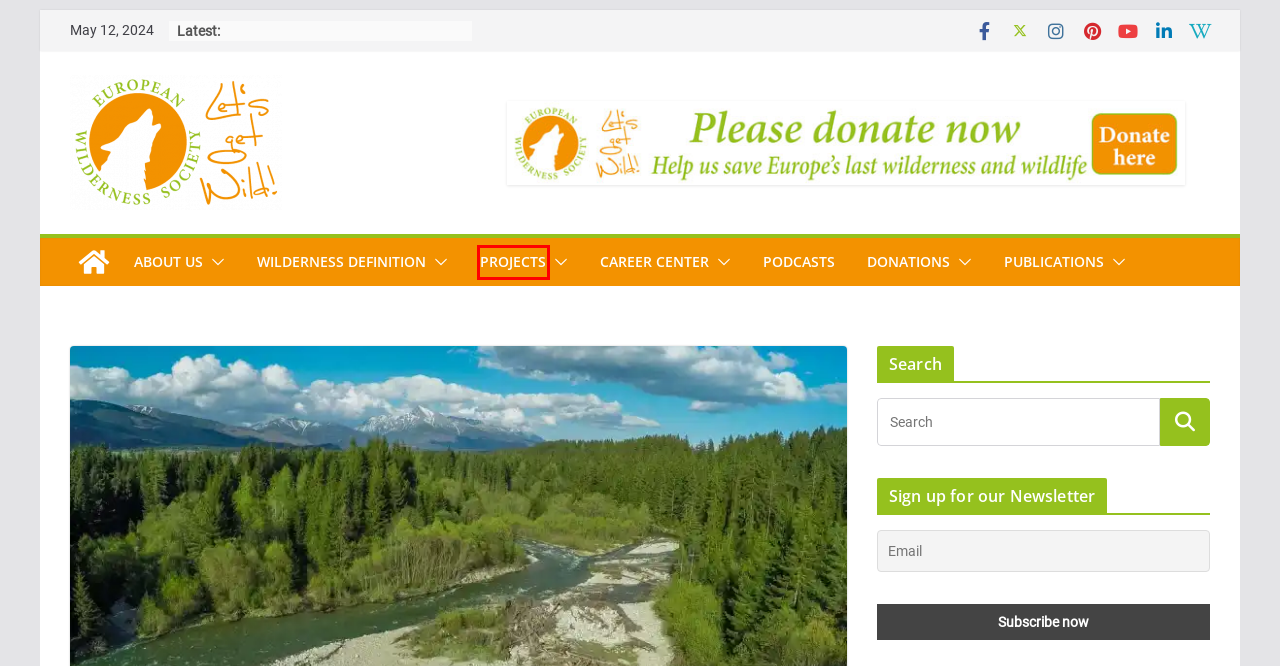You have a screenshot showing a webpage with a red bounding box highlighting an element. Choose the webpage description that best fits the new webpage after clicking the highlighted element. The descriptions are:
A. Wilderness Projects
B. European Wilderness Definition
C. The European Wilderness Society
D. Donate now and get involved!
E. European Wilderness Society Podcasts -
F. Wilderness and Wildness - What is the difference?
G. Interreg BEECH POWER -
H. European Wilderness Society -

A